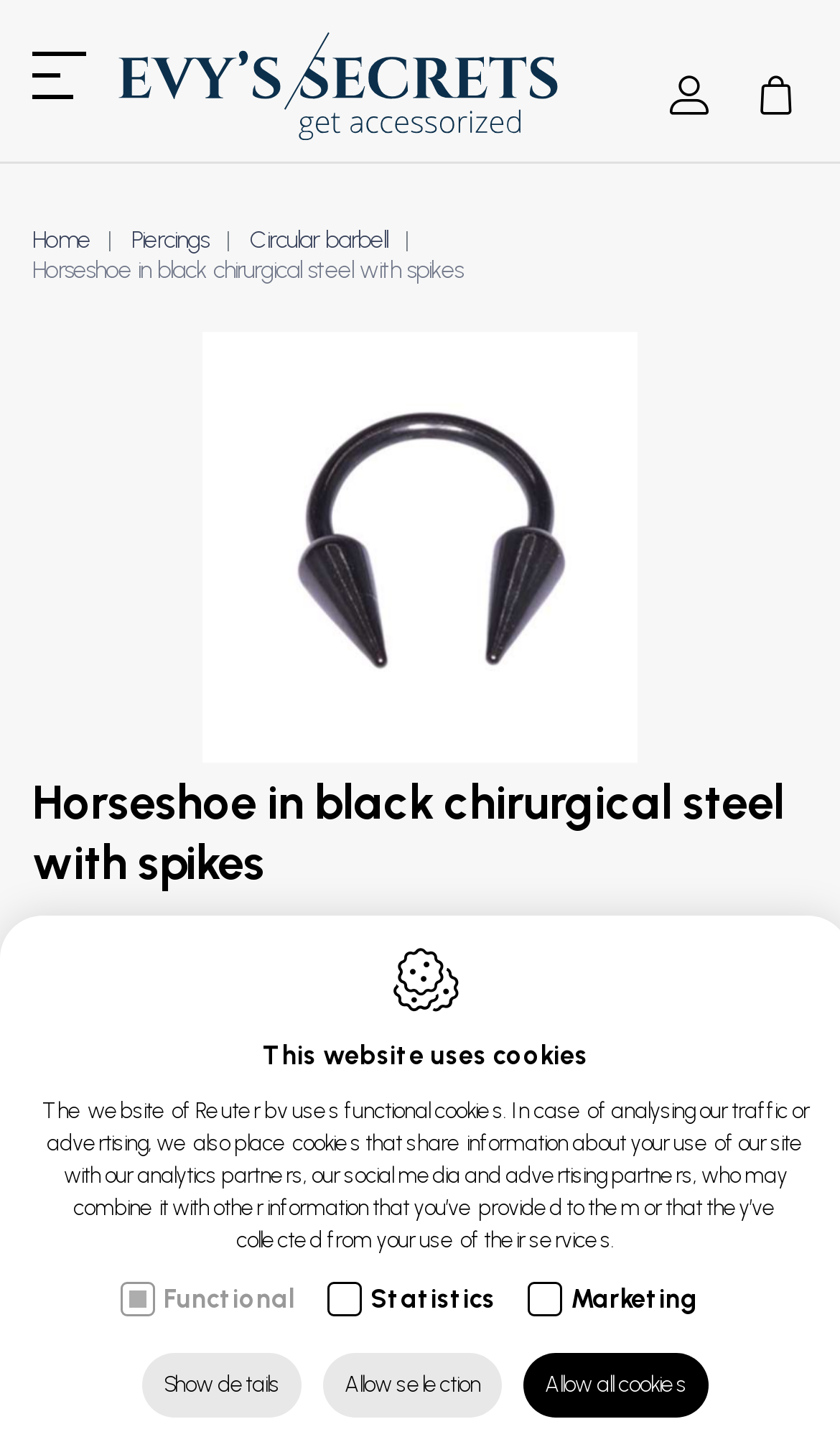Please find the bounding box coordinates (top-left x, top-left y, bottom-right x, bottom-right y) in the screenshot for the UI element described as follows: Allow all cookies

[0.623, 0.938, 0.844, 0.983]